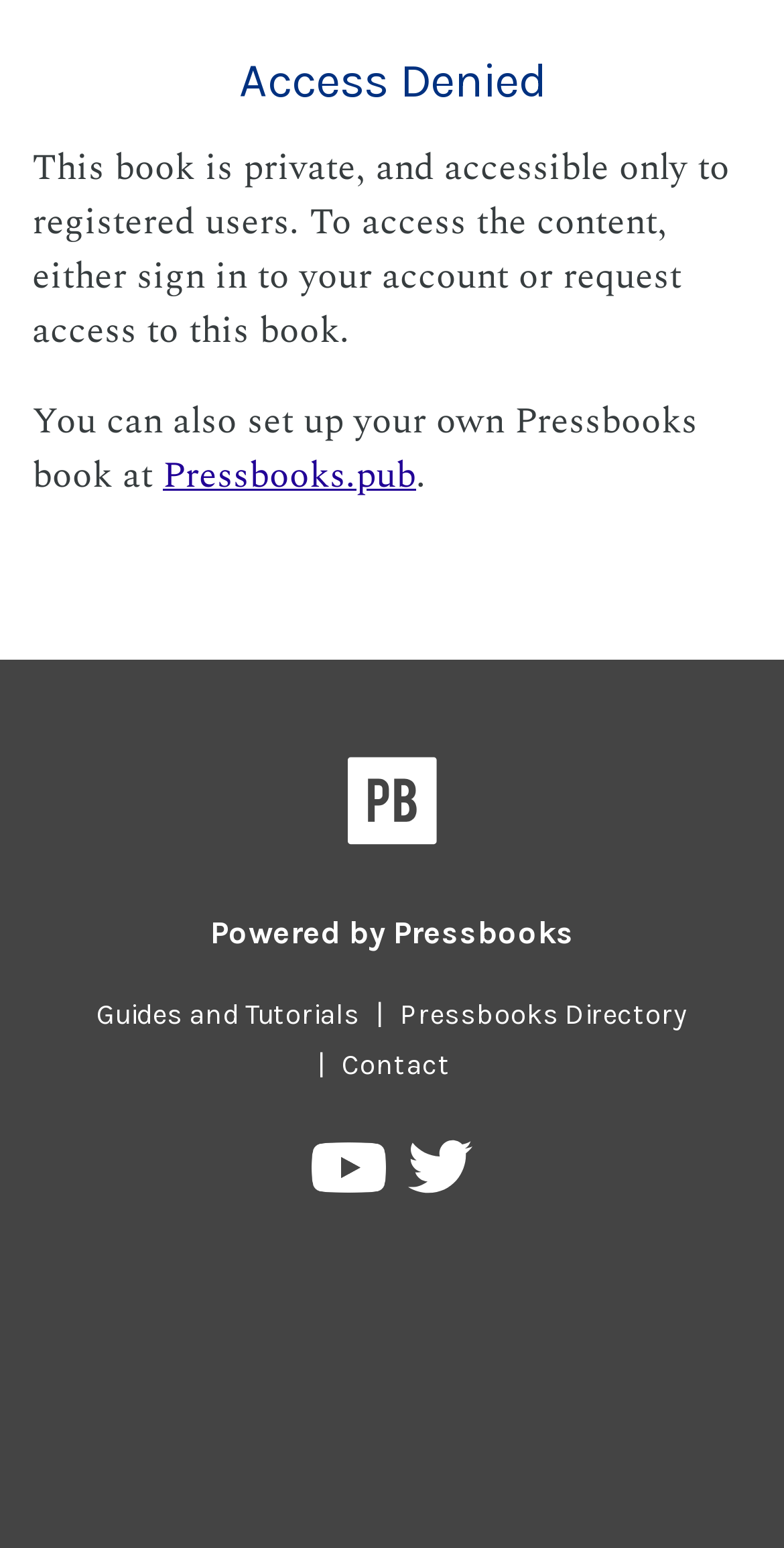Based on the element description: "Contact", identify the bounding box coordinates for this UI element. The coordinates must be four float numbers between 0 and 1, listed as [left, top, right, bottom].

[0.415, 0.676, 0.595, 0.699]